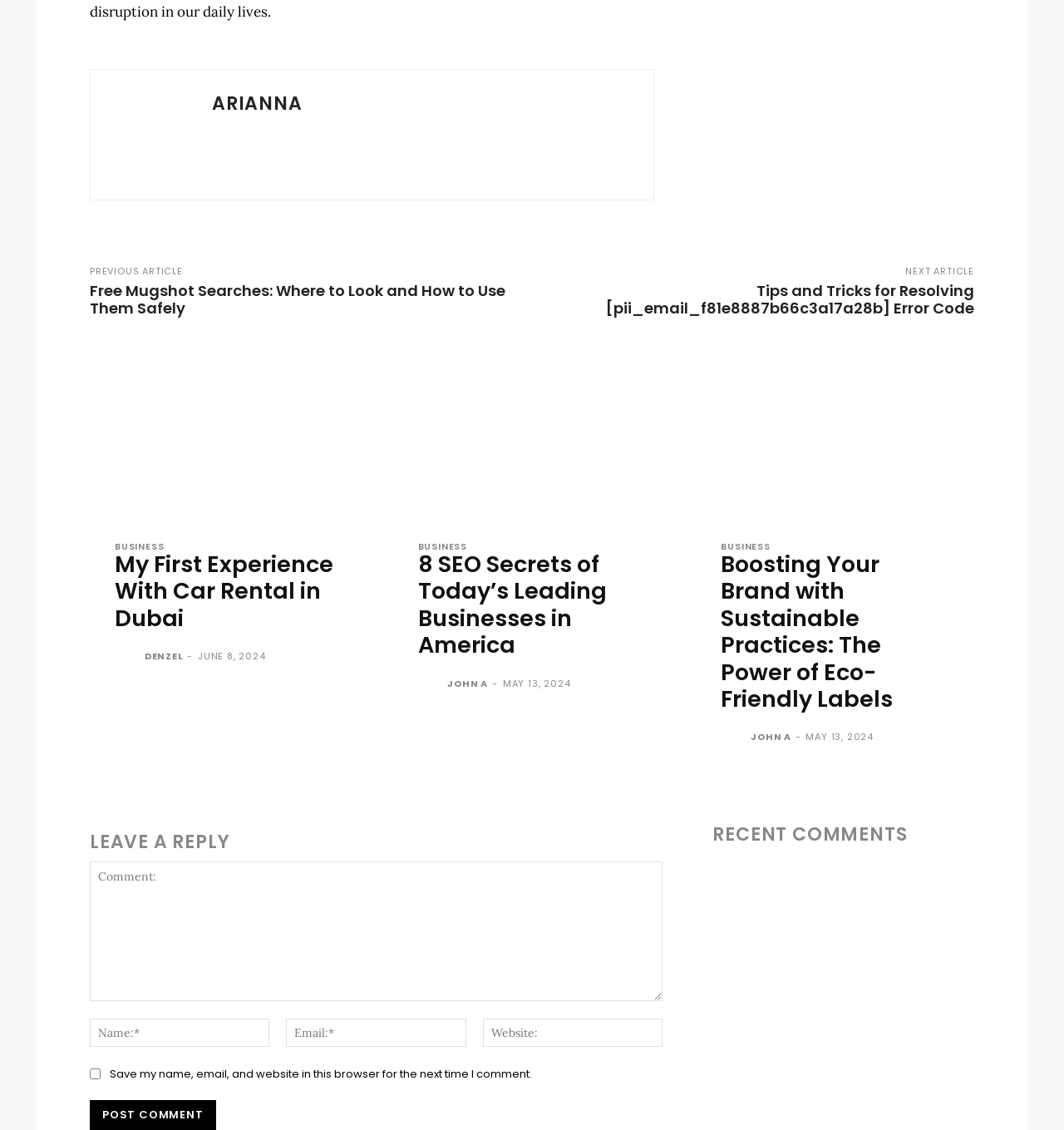Give a one-word or short-phrase answer to the following question: 
What is the purpose of the textbox at the bottom of the webpage?

Leave a comment